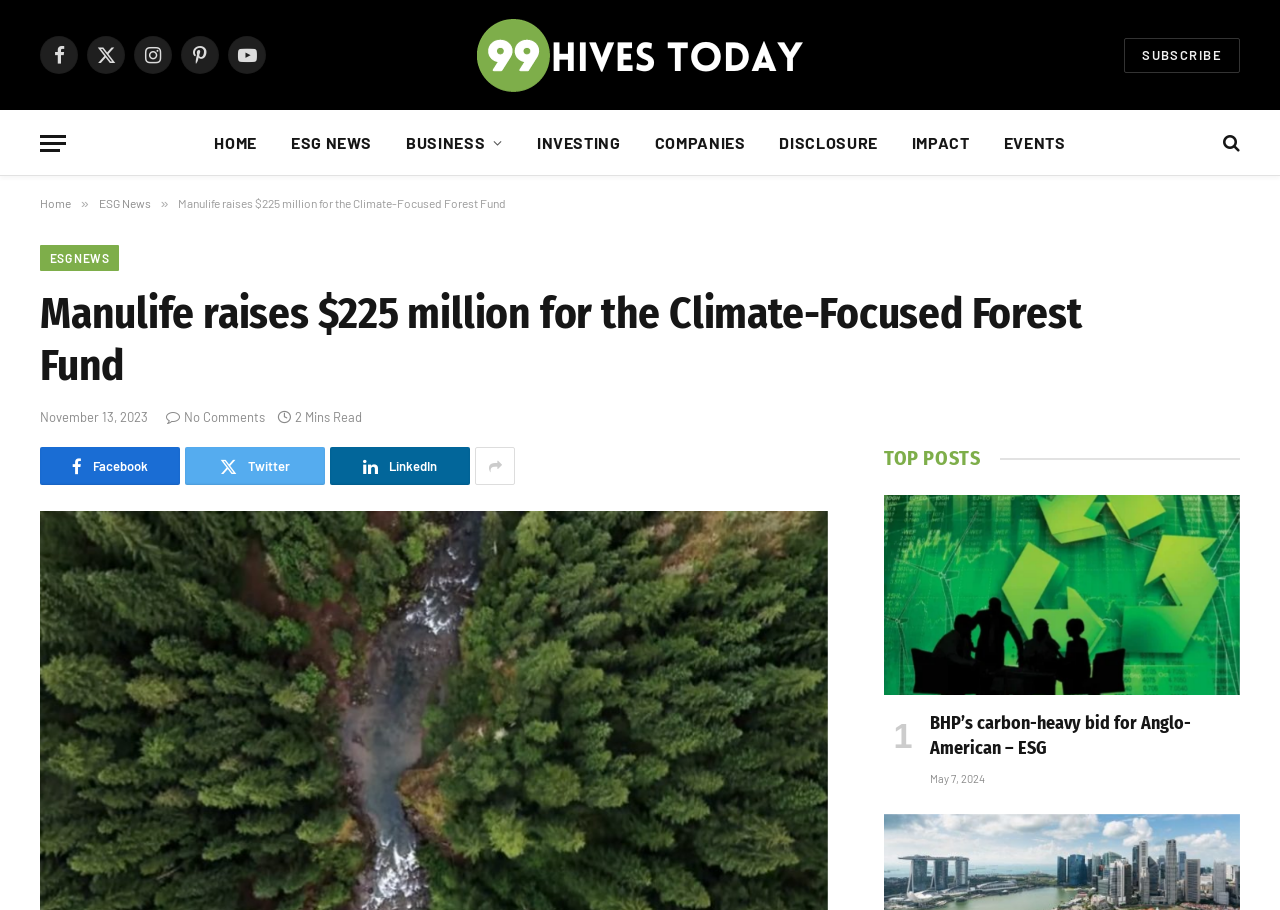Determine the bounding box coordinates of the region to click in order to accomplish the following instruction: "Click on Facebook link". Provide the coordinates as four float numbers between 0 and 1, specifically [left, top, right, bottom].

[0.031, 0.04, 0.061, 0.081]